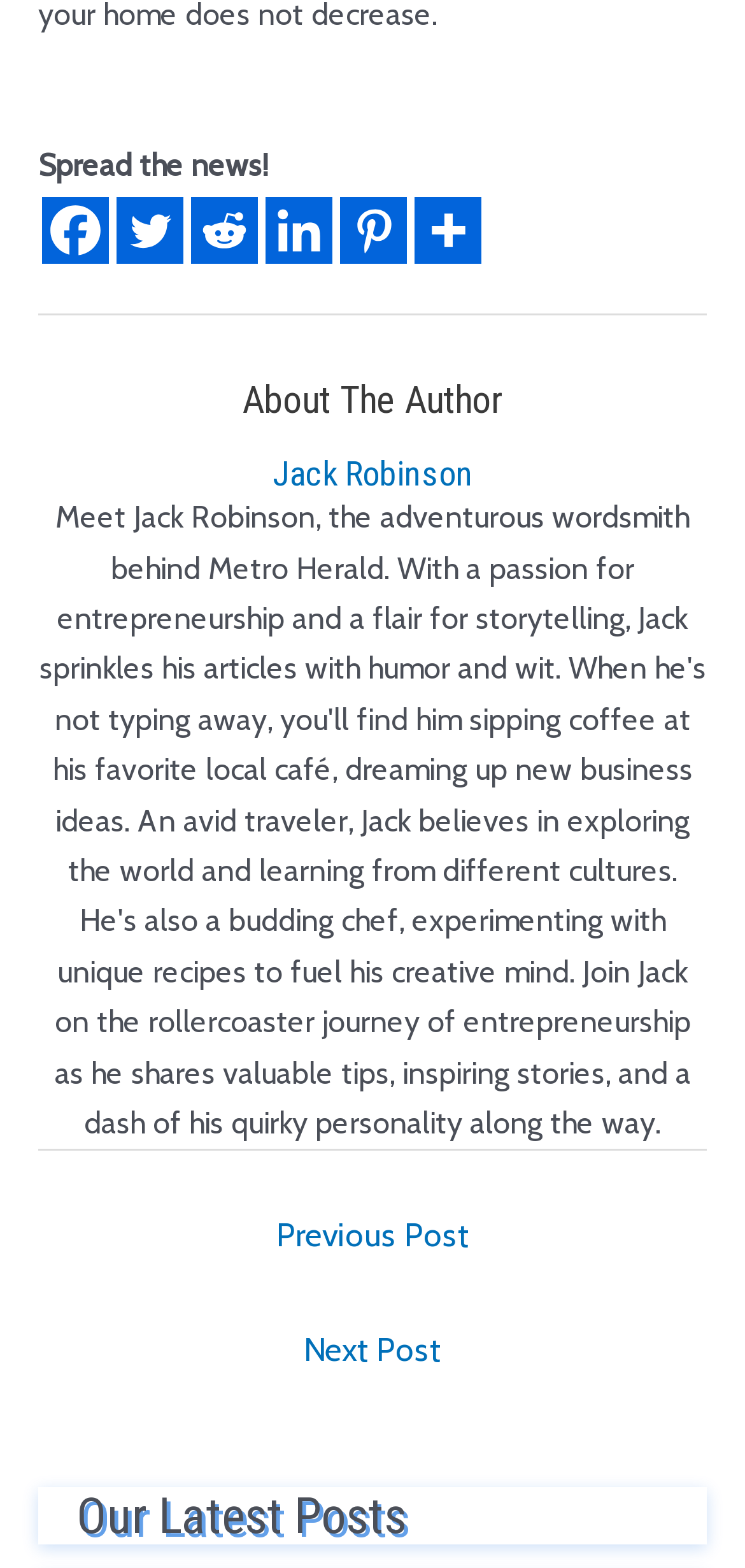Please find the bounding box coordinates of the element's region to be clicked to carry out this instruction: "Visit Jack Robinson's page".

[0.051, 0.289, 0.949, 0.315]